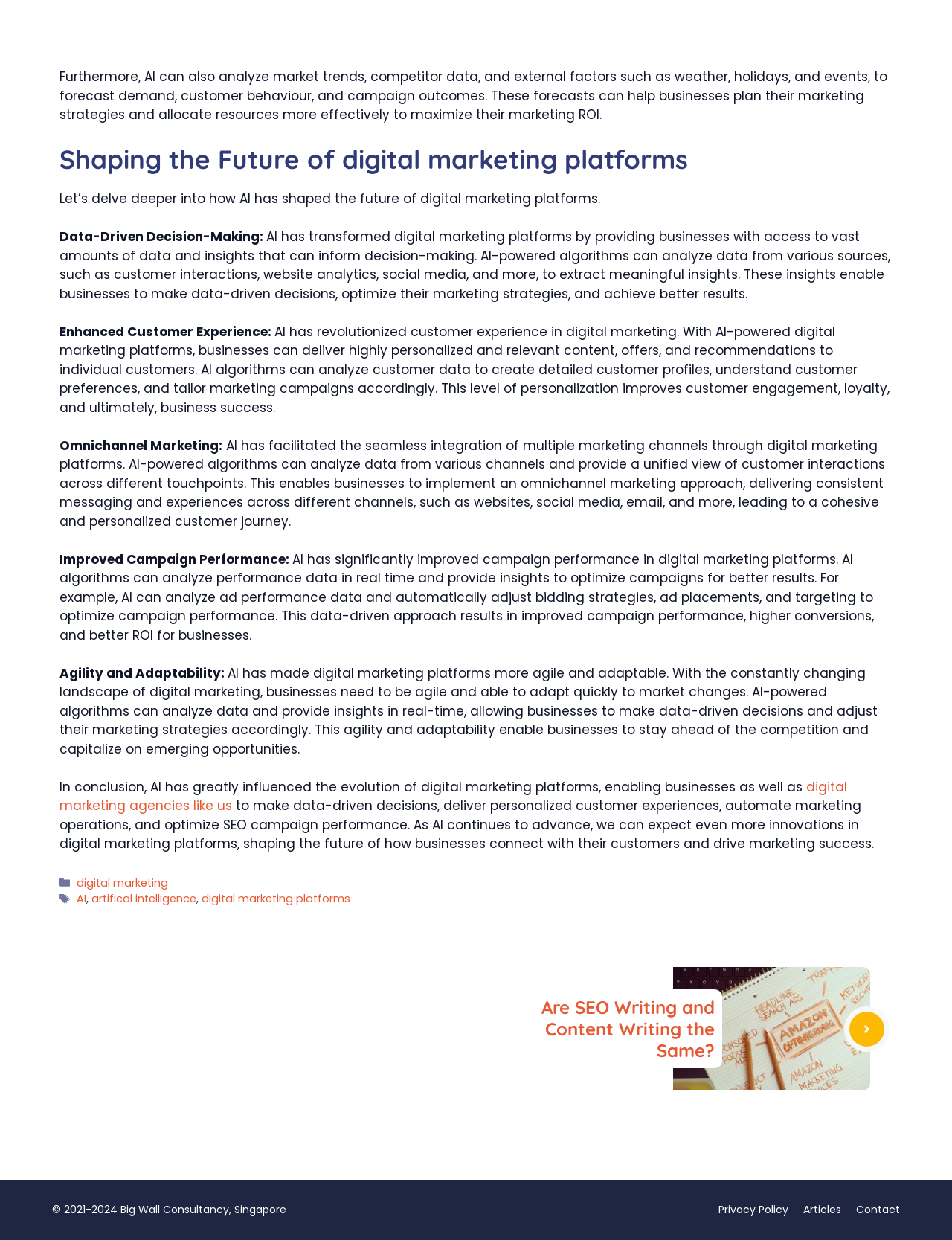Give a concise answer using one word or a phrase to the following question:
What is the role of AI in campaign performance?

Optimization